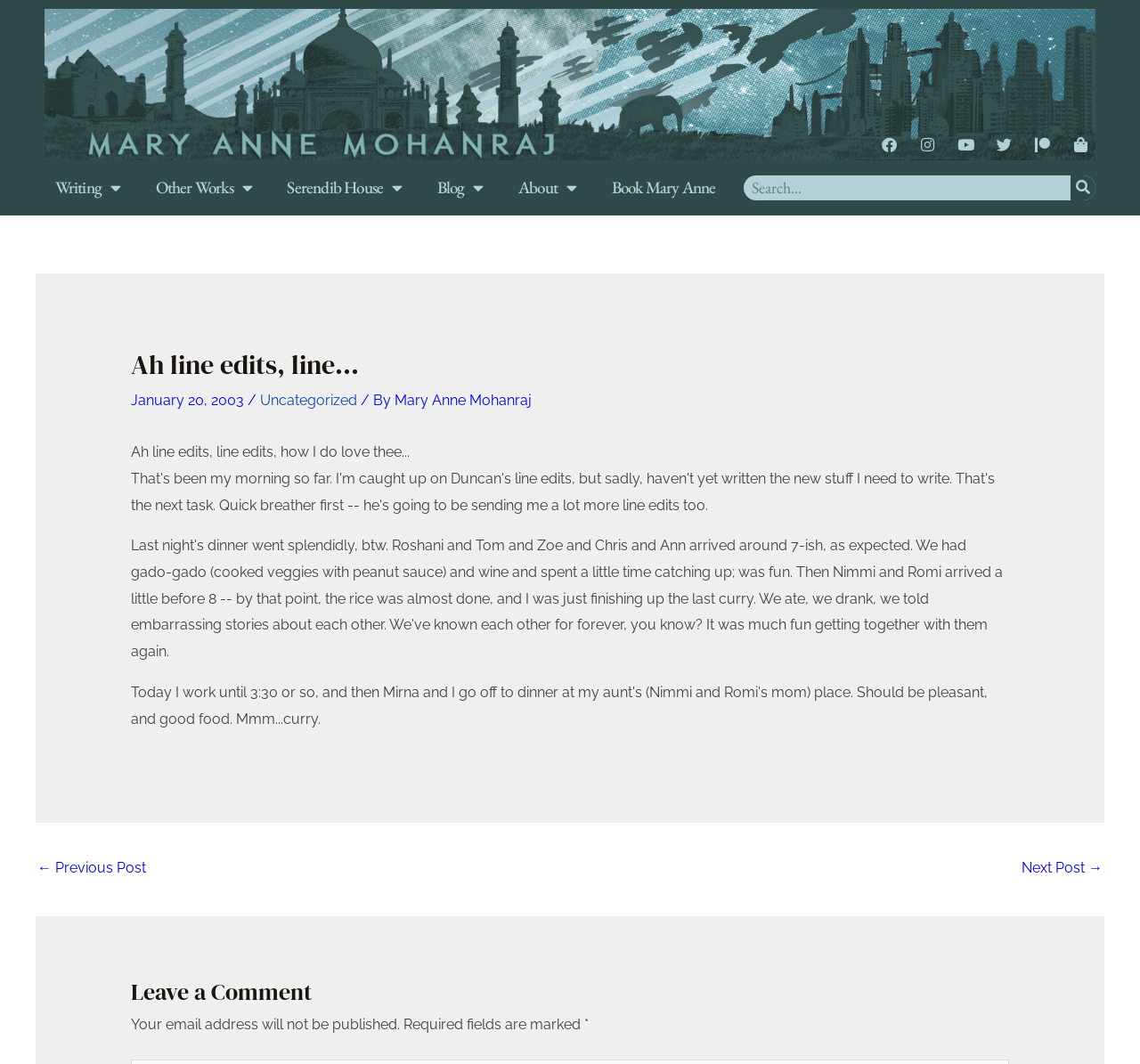What is the date of the post?
Using the information from the image, answer the question thoroughly.

The date of the post can be found in the article section, specifically in the StaticText 'January 20, 2003' which is located below the header 'Ah line edits, line…'.